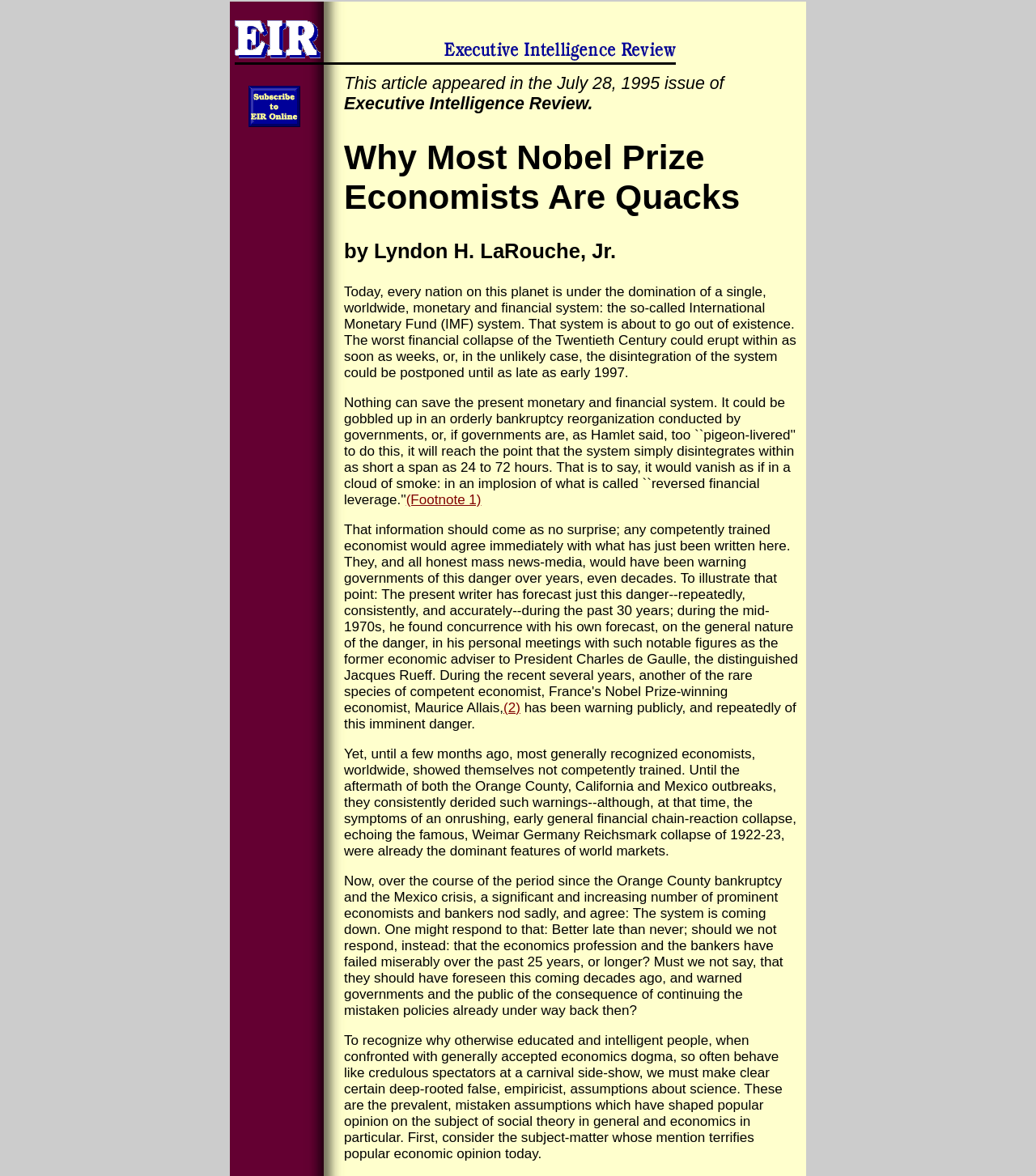How many footnotes are mentioned in the article? From the image, respond with a single word or brief phrase.

2